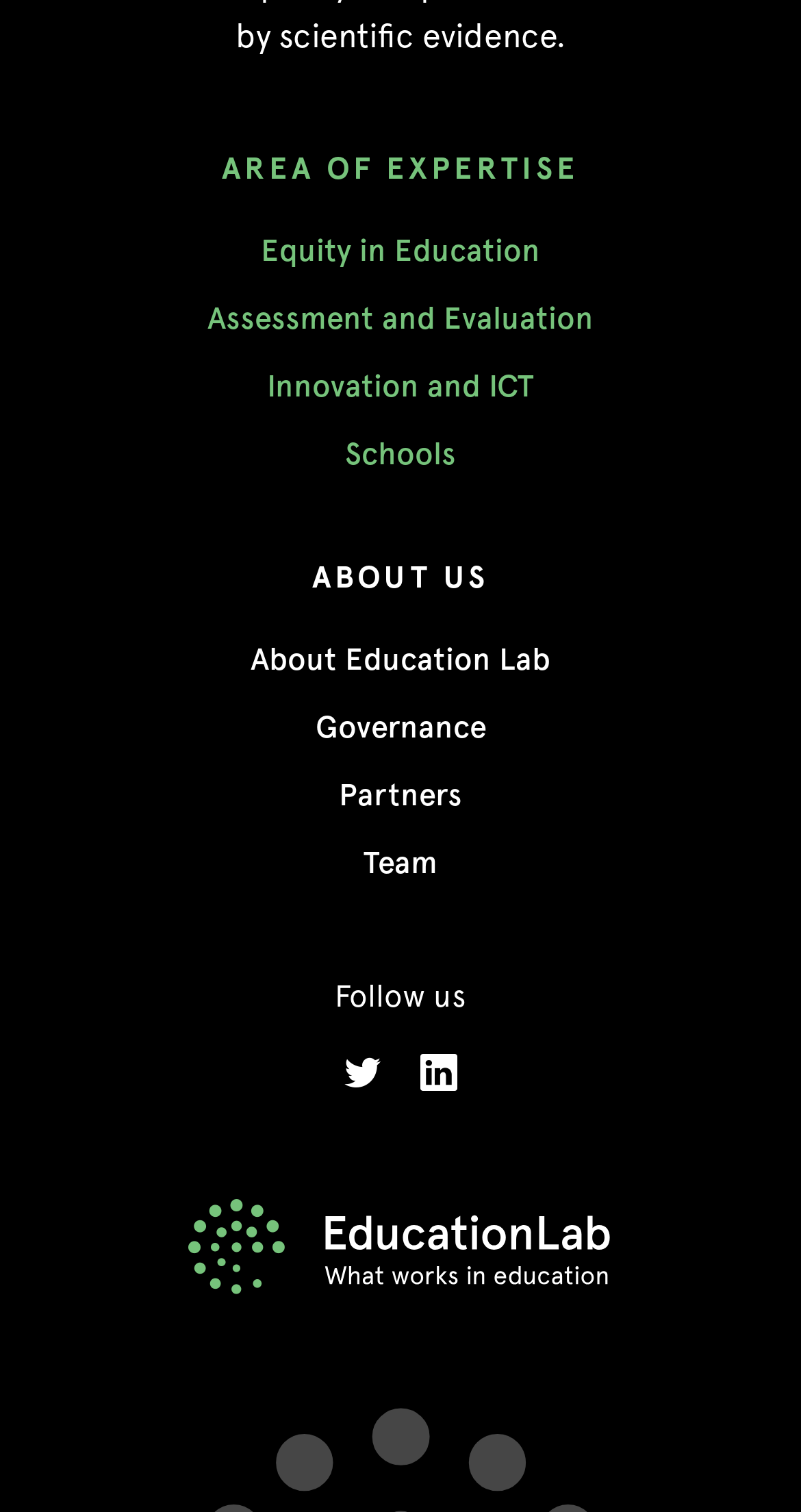Respond to the question below with a single word or phrase:
What is the name of the organization?

Education Lab